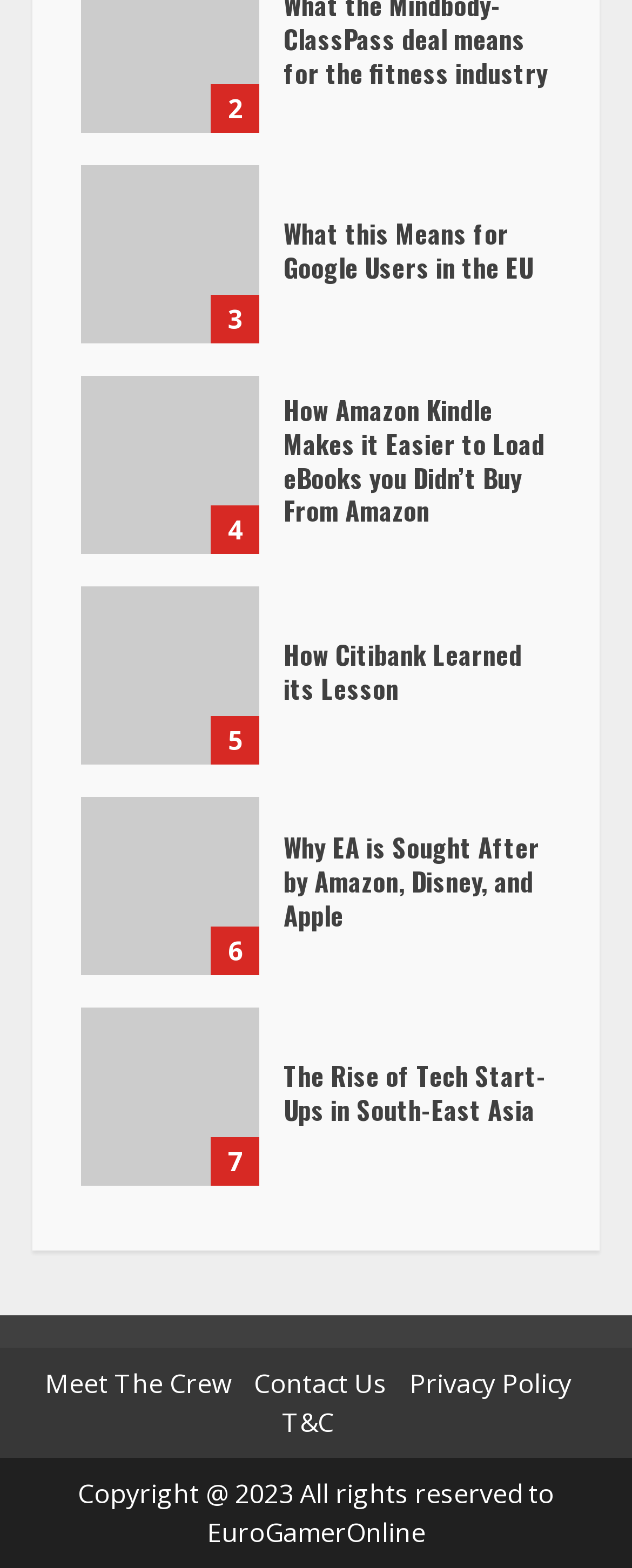Determine the bounding box coordinates of the region I should click to achieve the following instruction: "Check out why EA is sought after by Amazon, Disney, and Apple". Ensure the bounding box coordinates are four float numbers between 0 and 1, i.e., [left, top, right, bottom].

[0.449, 0.528, 0.854, 0.596]